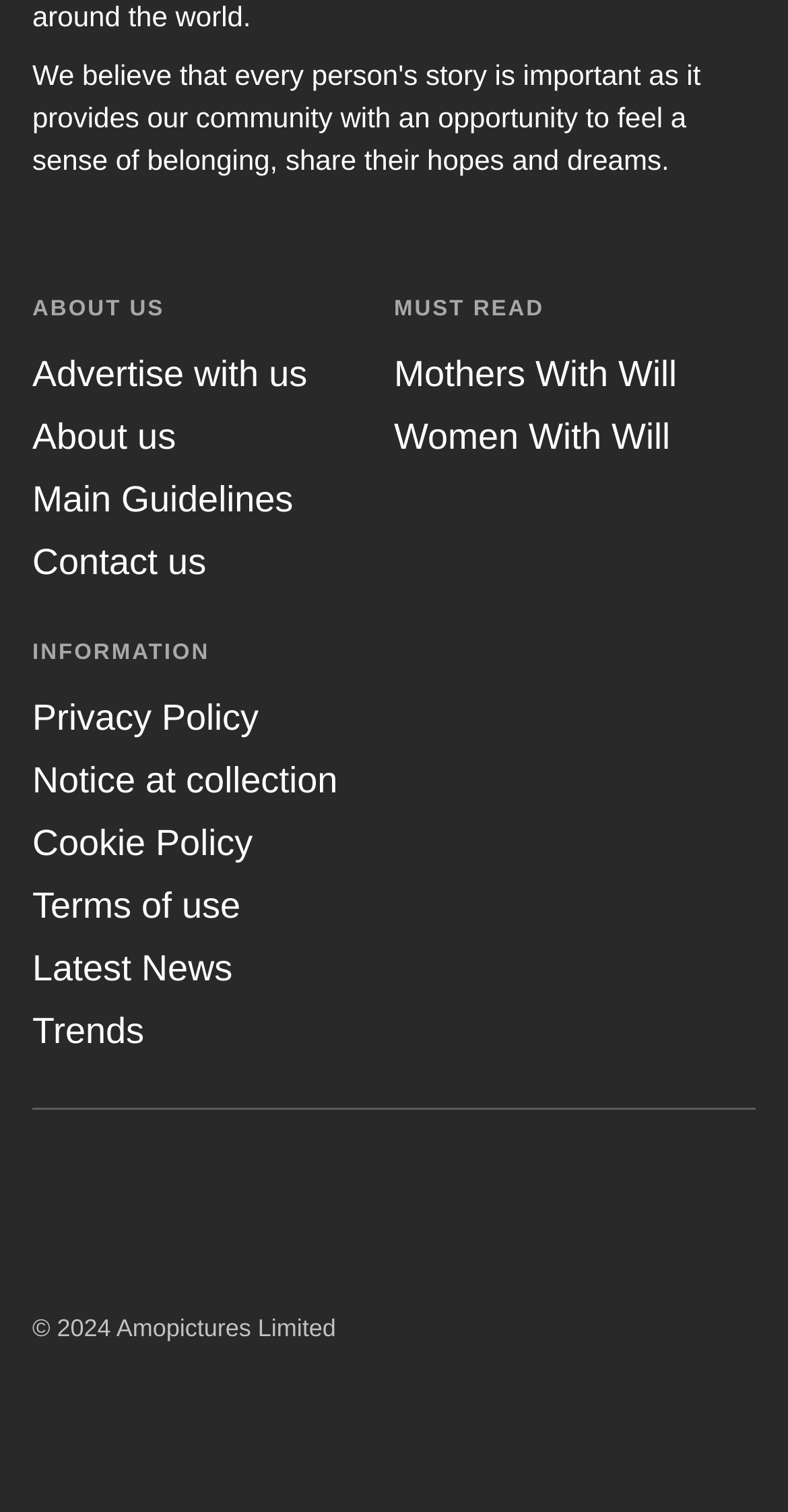Please specify the bounding box coordinates of the area that should be clicked to accomplish the following instruction: "Open Instagram". The coordinates should consist of four float numbers between 0 and 1, i.e., [left, top, right, bottom].

[0.041, 0.767, 0.164, 0.831]